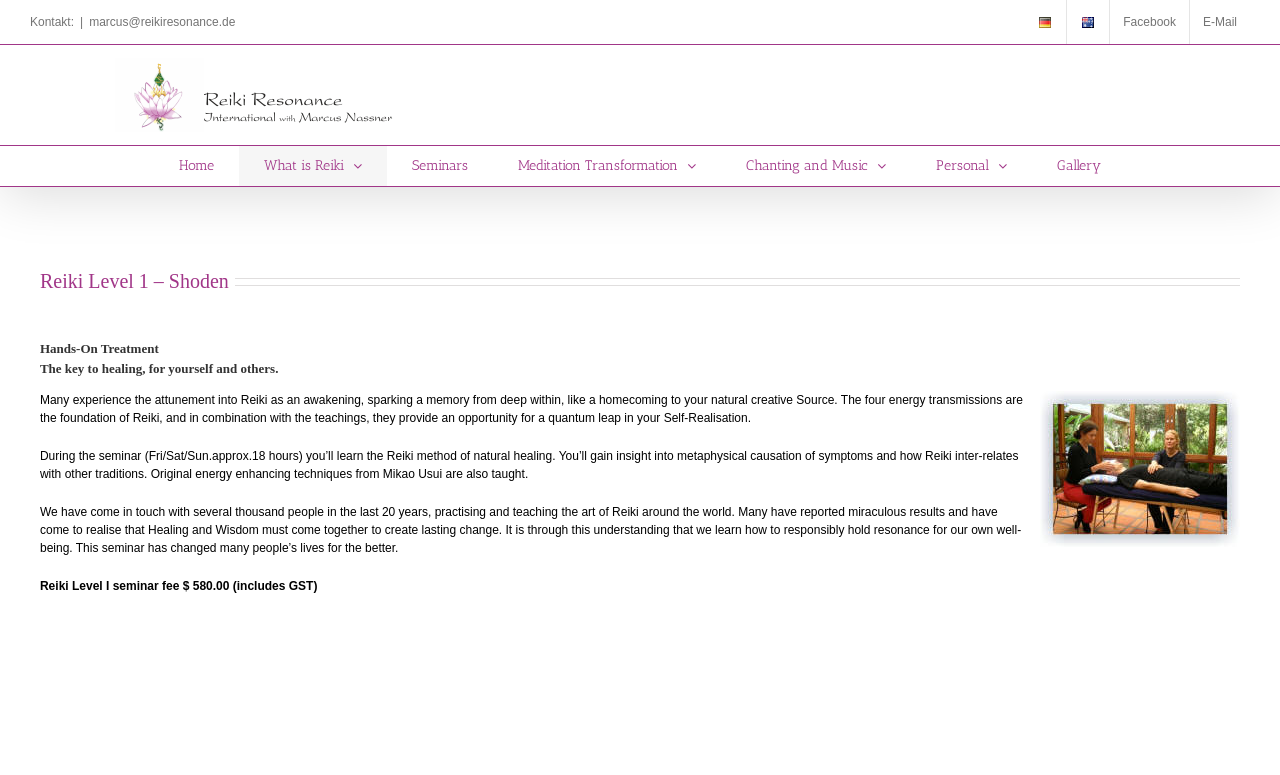What is the name of the organization?
We need a detailed and exhaustive answer to the question. Please elaborate.

I found the answer by looking at the logo at the top left corner of the webpage, which has a text 'Reiki Resonance International Logo' associated with it.